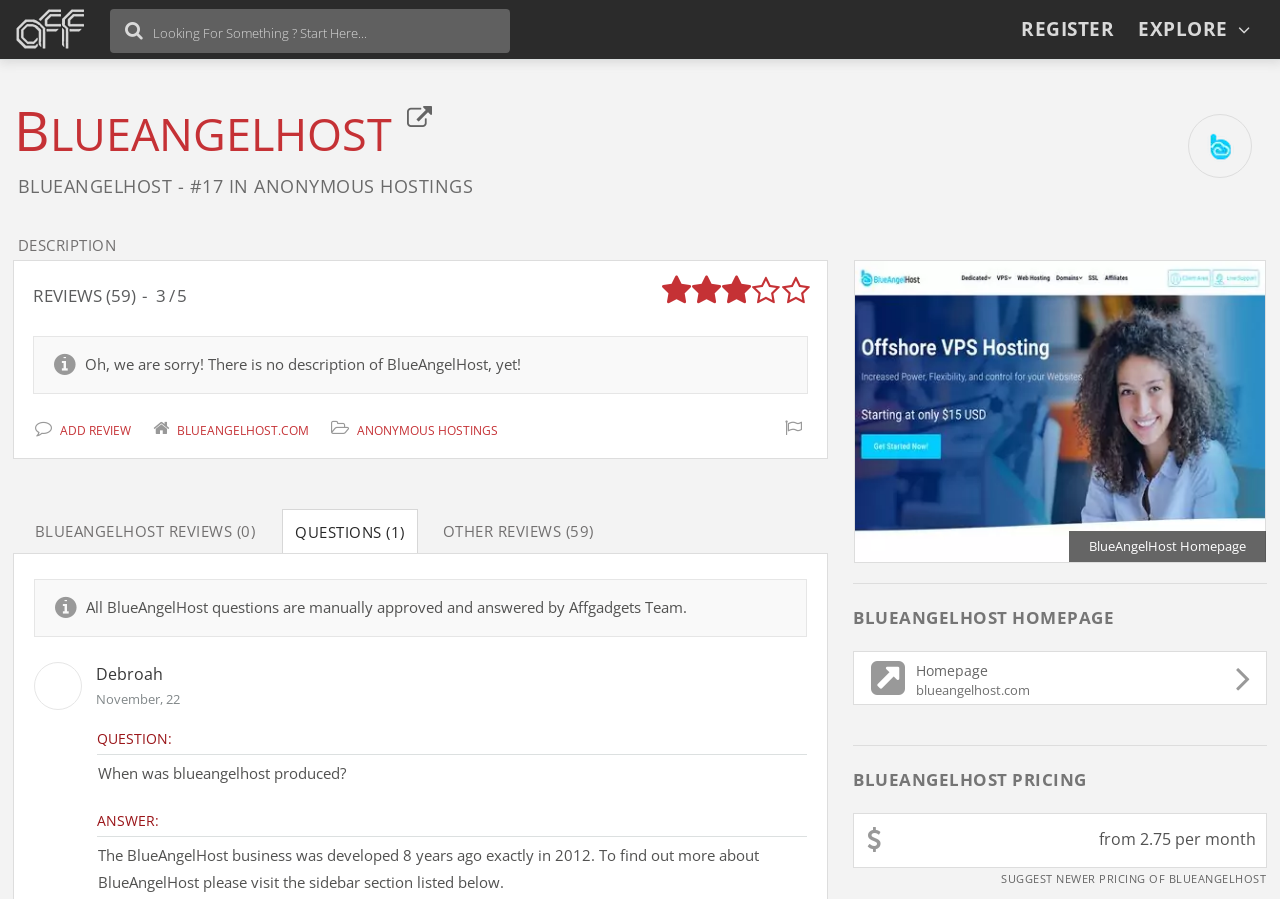Carefully examine the image and provide an in-depth answer to the question: How many reviews are there for BlueAngelHost?

The number of reviews for BlueAngelHost can be found on the webpage, specifically in the section where it says 'REVIEWS (59)'.